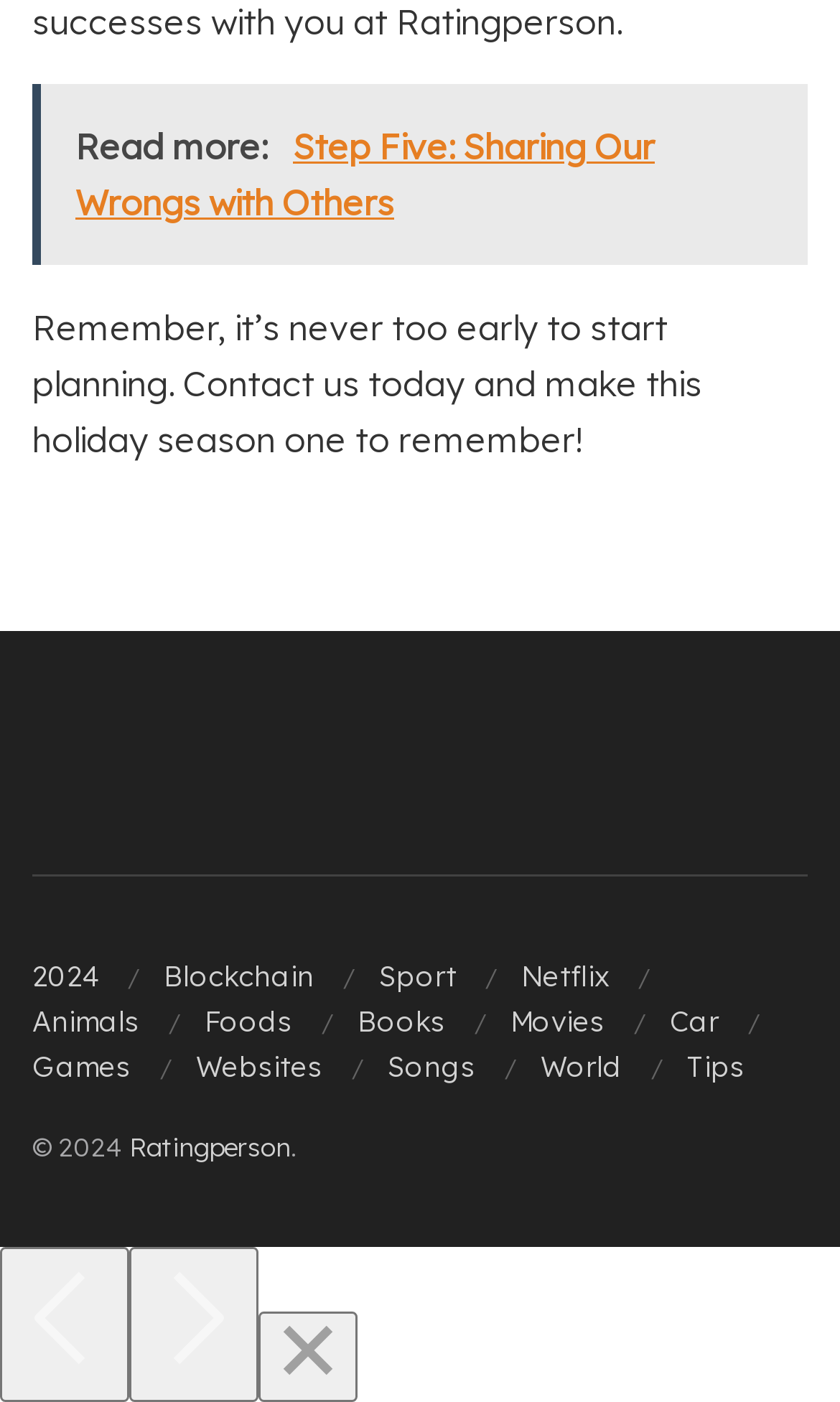Specify the bounding box coordinates of the element's region that should be clicked to achieve the following instruction: "Learn about factors influencing IVF costs globally". The bounding box coordinates consist of four float numbers between 0 and 1, in the format [left, top, right, bottom].

None